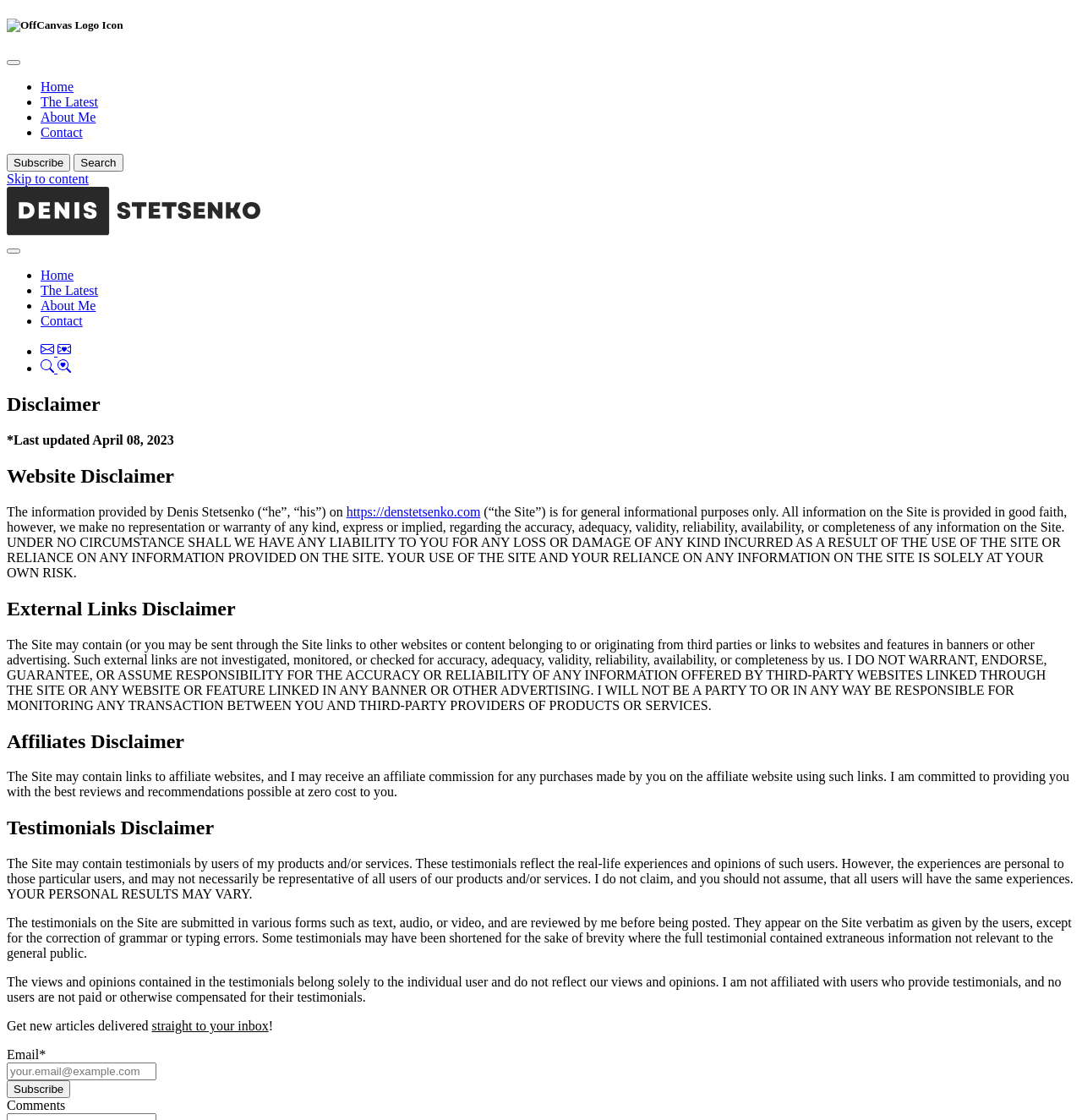Who is the owner of the website?
Using the image as a reference, answer the question with a short word or phrase.

Denis Stetsenko